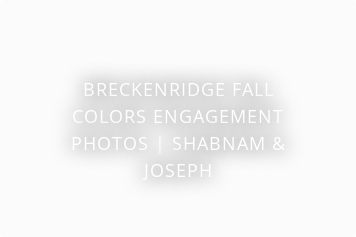Deliver an in-depth description of the image, highlighting major points.

The image features the title "Breckenridge Fall Colors Engagement Photos" in a beautiful, soft font, showcasing the romantic theme of the photographs by Shabnam & Joseph. This title sets the tone for a stunning collection of engagement photos that likely capture the vibrant autumnal hues of Breckenridge, enhancing the essence of love and nature intertwined. The elegant typography is presented against a subtle background, emphasizing the seasonal charm and the sentimental moments shared between the couple. This introductory visual invites viewers to explore the heartfelt story behind the images.